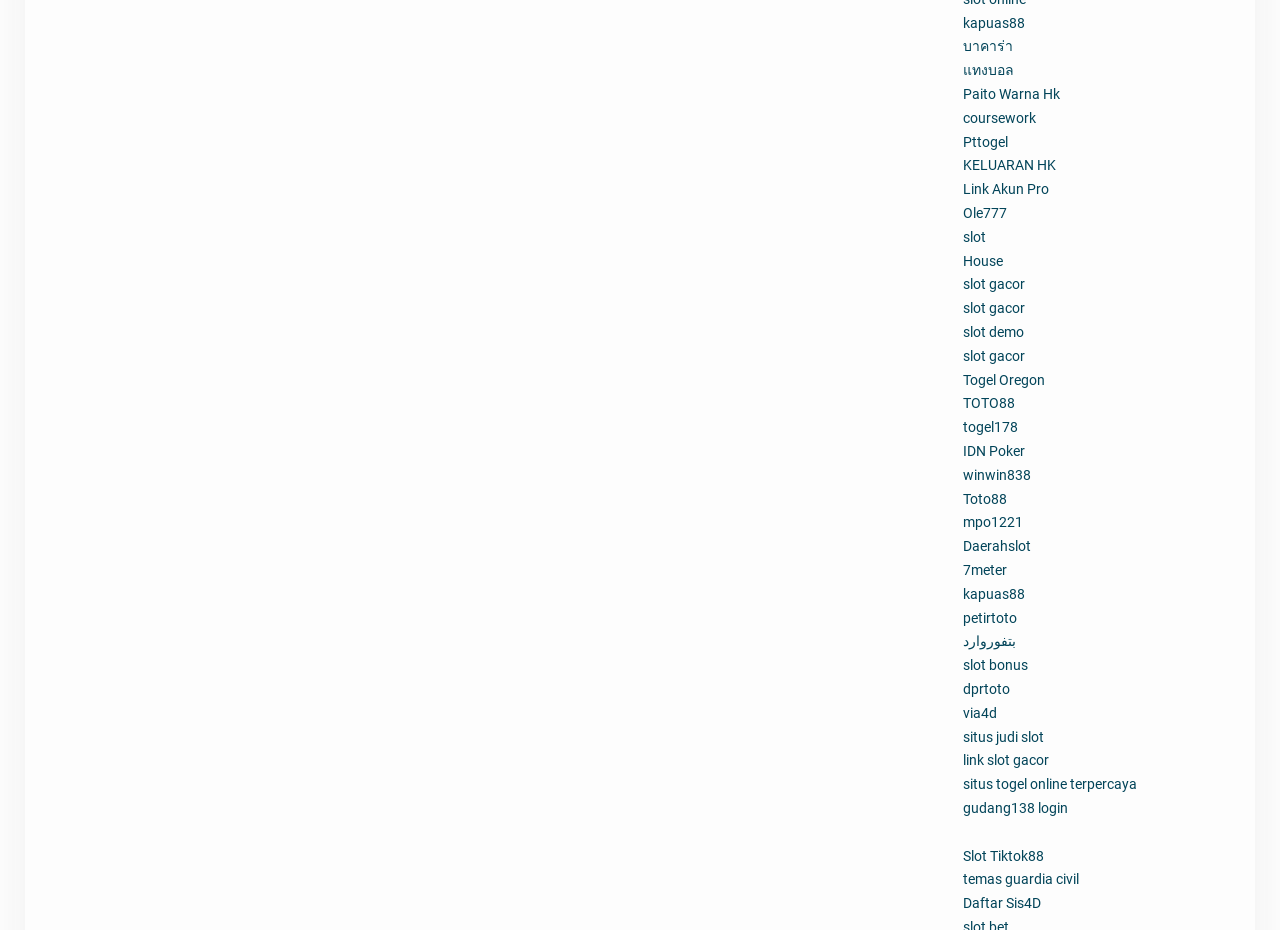What is the last link on the webpage?
Refer to the image and provide a one-word or short phrase answer.

Daftar Sis4D